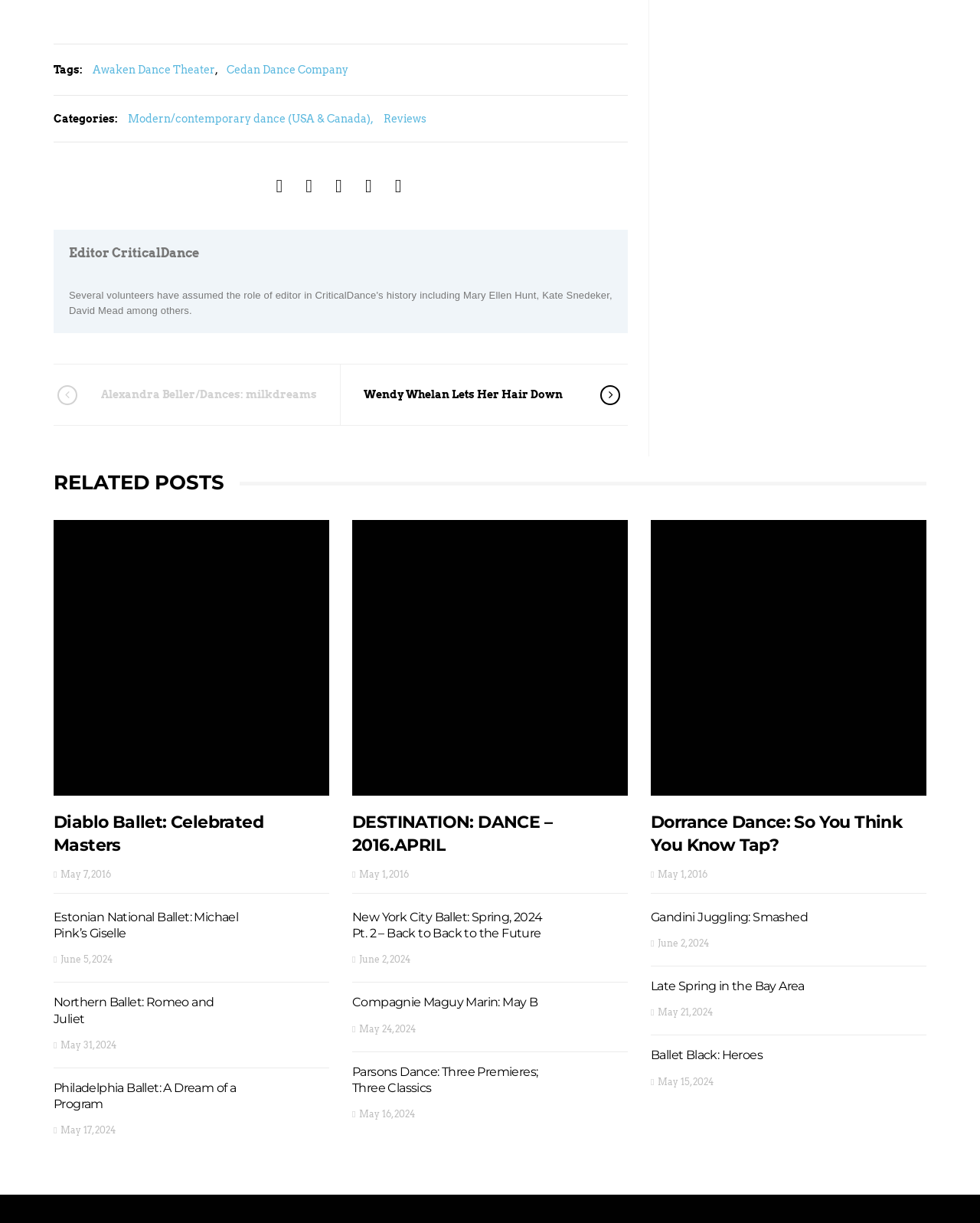Locate the bounding box coordinates of the element that should be clicked to execute the following instruction: "View the 'Diablo Ballet: Celebrated Masters' article".

[0.055, 0.36, 0.336, 0.585]